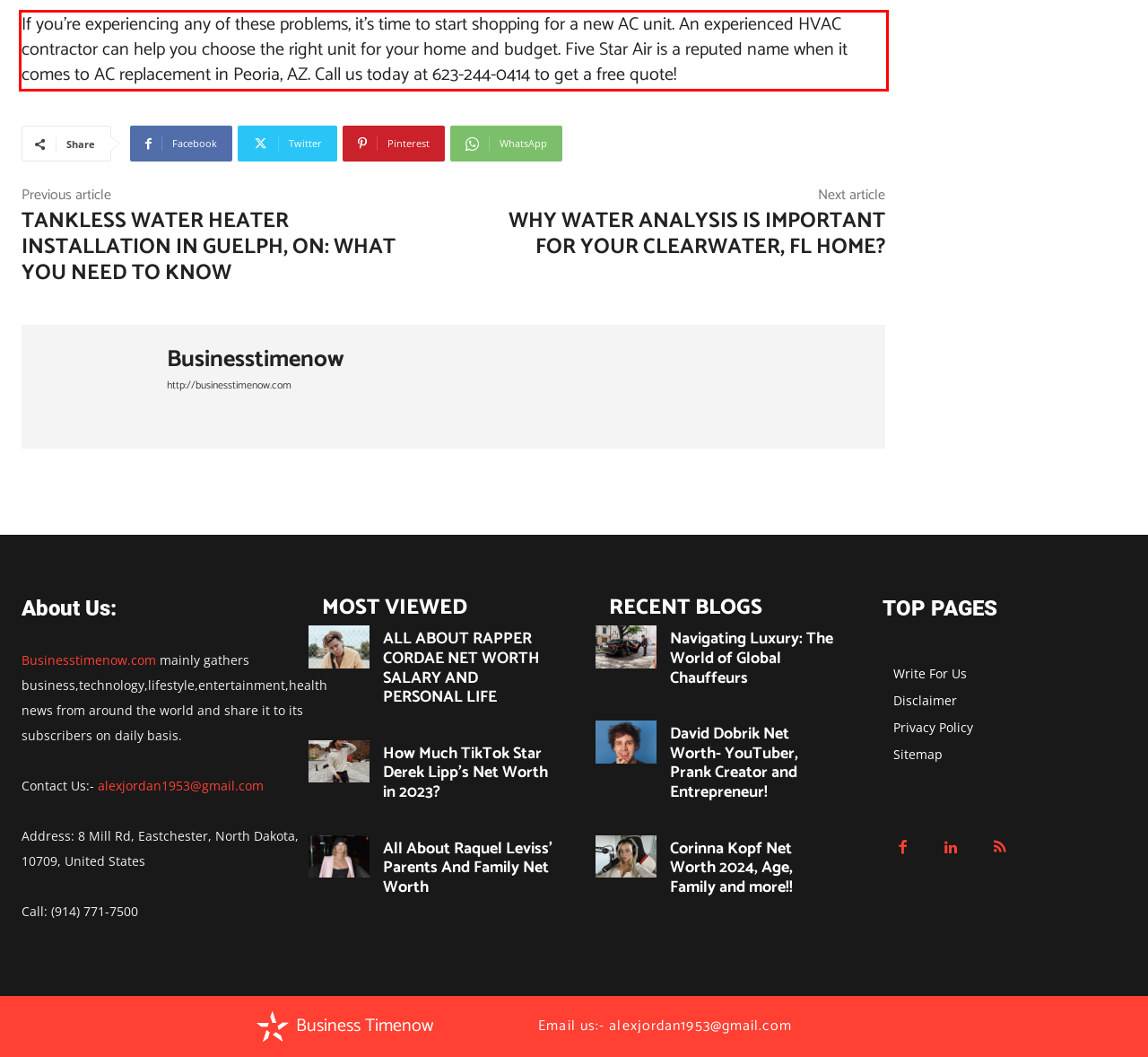Using the provided screenshot, read and generate the text content within the red-bordered area.

If you’re experiencing any of these problems, it’s time to start shopping for a new AC unit. An experienced HVAC contractor can help you choose the right unit for your home and budget. Five Star Air is a reputed name when it comes to AC replacement in Peoria, AZ. Call us today at 623-244-0414 to get a free quote!